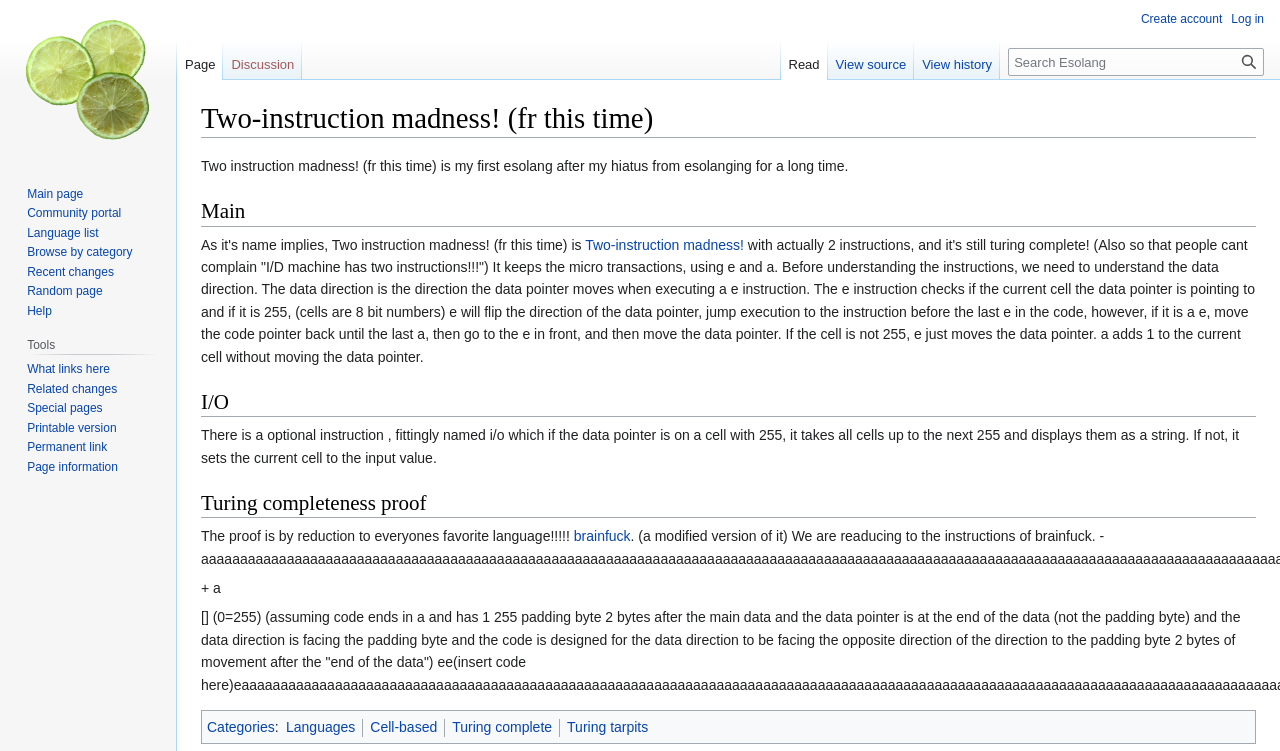Please mark the clickable region by giving the bounding box coordinates needed to complete this instruction: "Create account".

[0.891, 0.016, 0.955, 0.035]